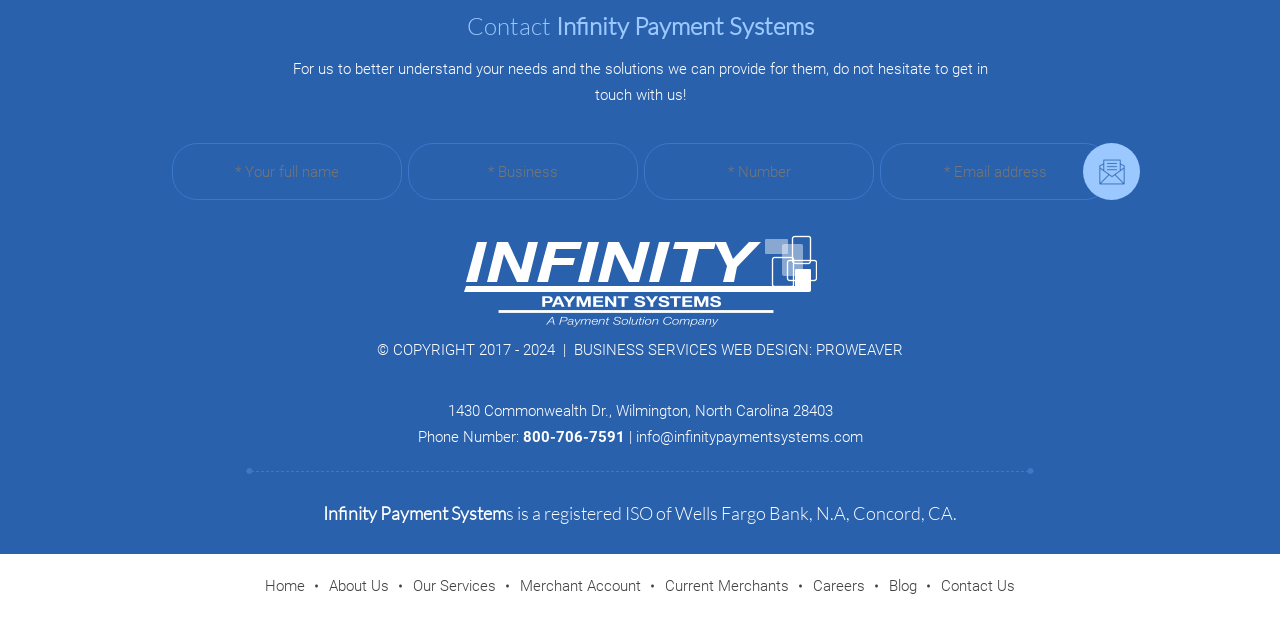Specify the bounding box coordinates of the element's region that should be clicked to achieve the following instruction: "Learn about the company". The bounding box coordinates consist of four float numbers between 0 and 1, in the format [left, top, right, bottom].

[0.109, 0.018, 0.891, 0.066]